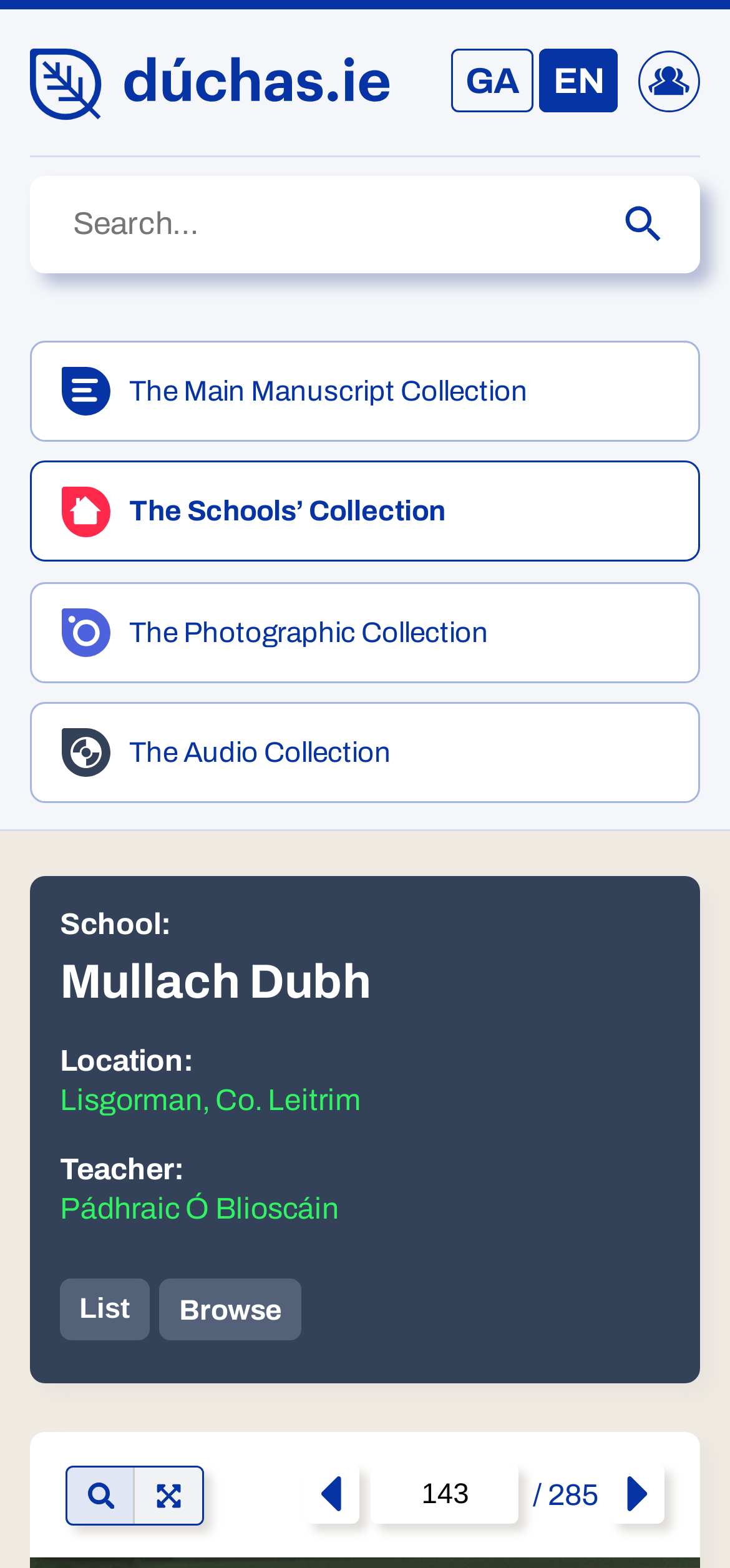Locate the bounding box coordinates of the element that needs to be clicked to carry out the instruction: "Zoom in". The coordinates should be given as four float numbers ranging from 0 to 1, i.e., [left, top, right, bottom].

[0.093, 0.936, 0.186, 0.972]